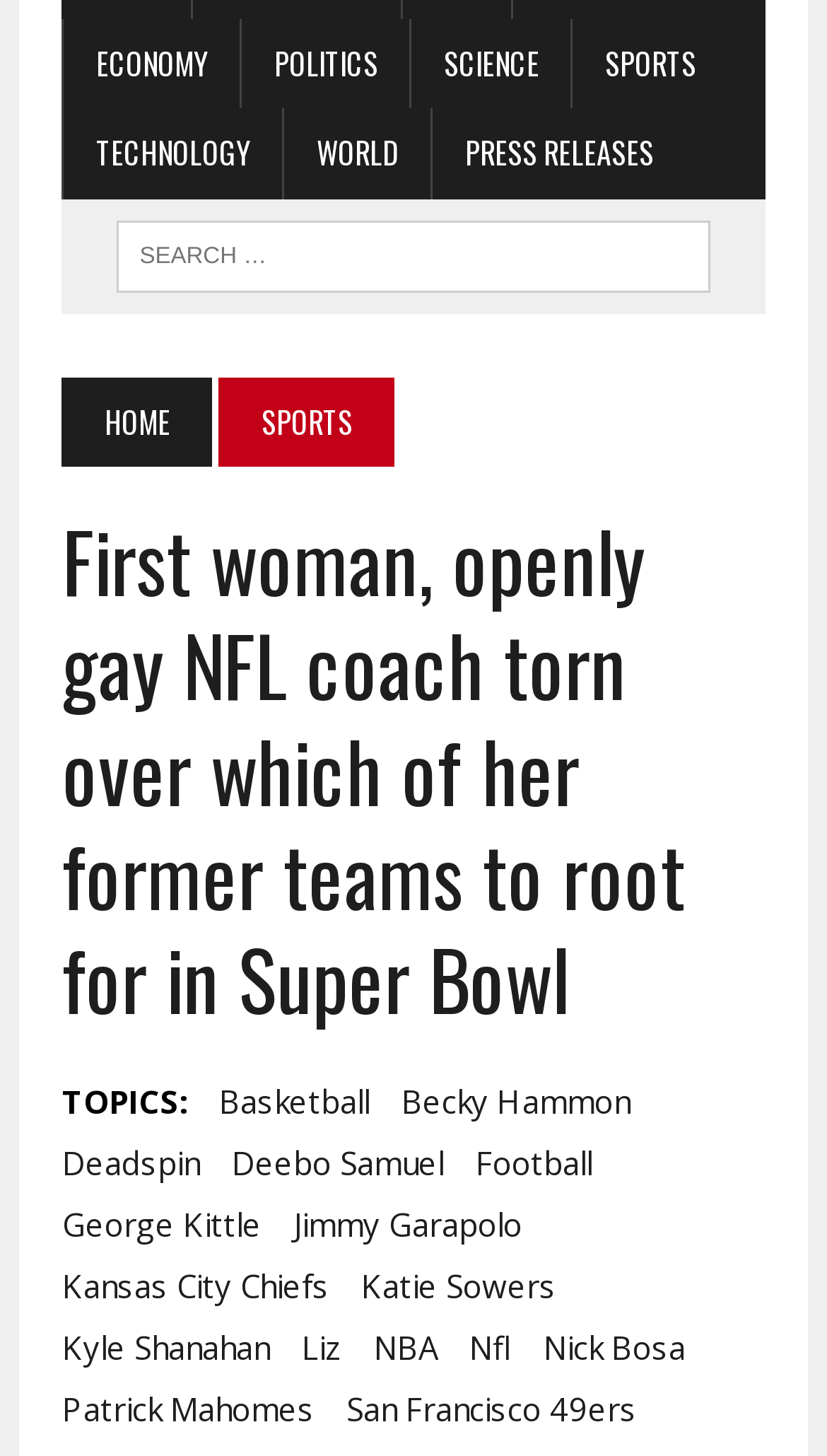Based on the element description "Technology", predict the bounding box coordinates of the UI element.

[0.078, 0.074, 0.342, 0.136]